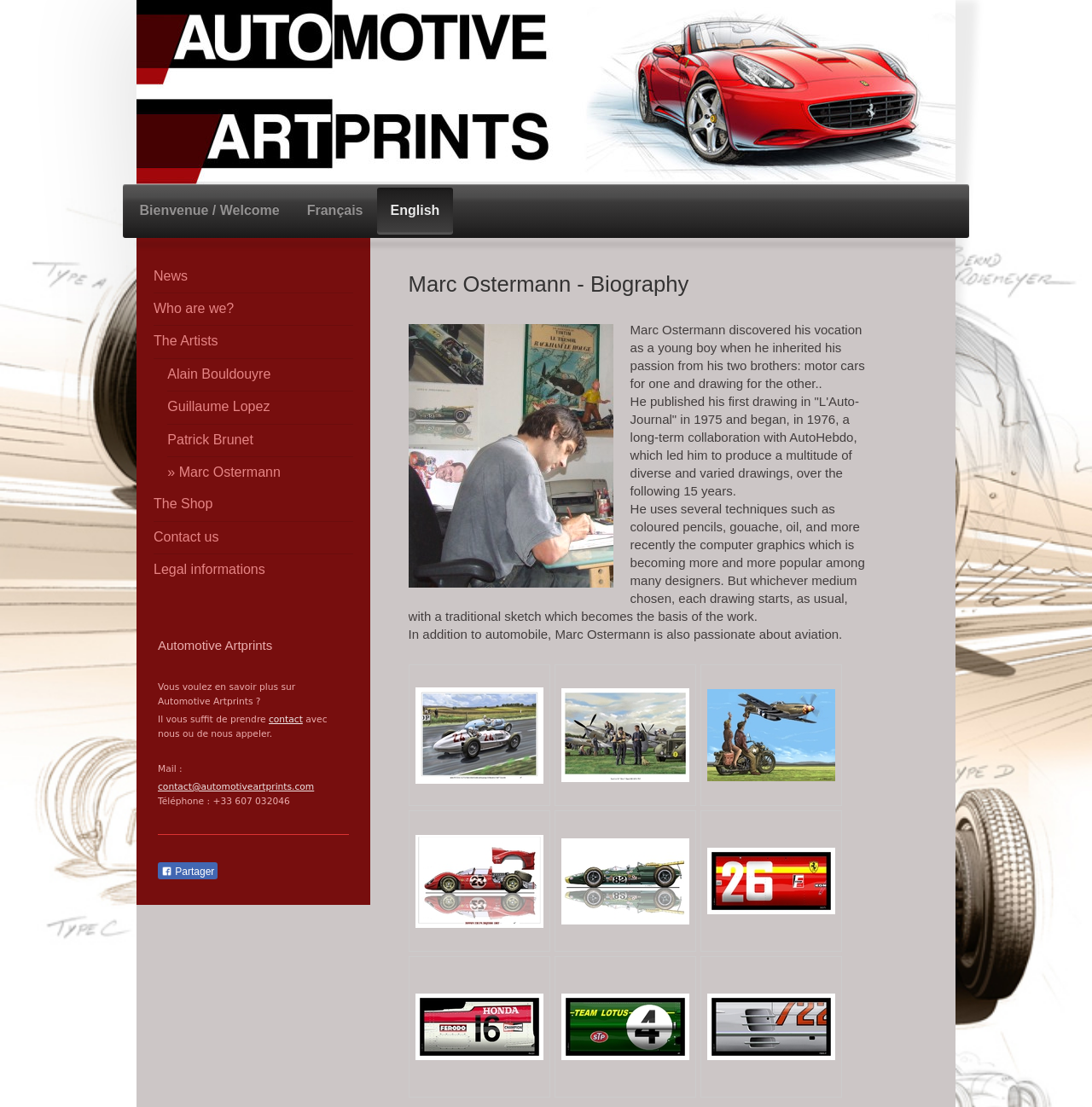Locate the bounding box coordinates of the element that should be clicked to fulfill the instruction: "Click on the 'Bienvenue / Welcome' link".

[0.115, 0.169, 0.269, 0.212]